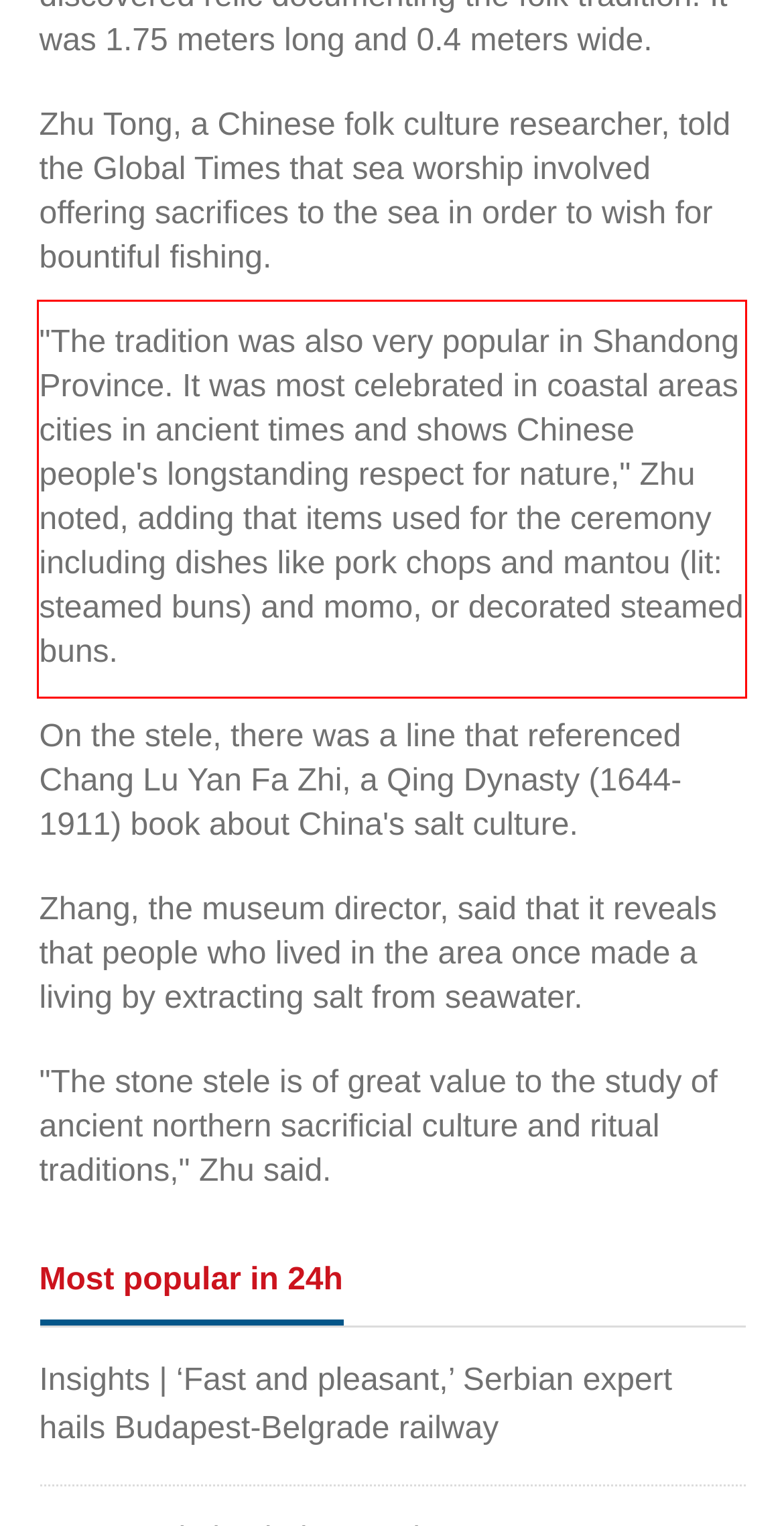Observe the screenshot of the webpage, locate the red bounding box, and extract the text content within it.

"The tradition was also very popular in Shandong Province. It was most celebrated in coastal areas cities in ancient times and shows Chinese people's longstanding respect for nature," Zhu noted, adding that items used for the ceremony including dishes like pork chops and mantou (lit: steamed buns) and momo, or decorated steamed buns.